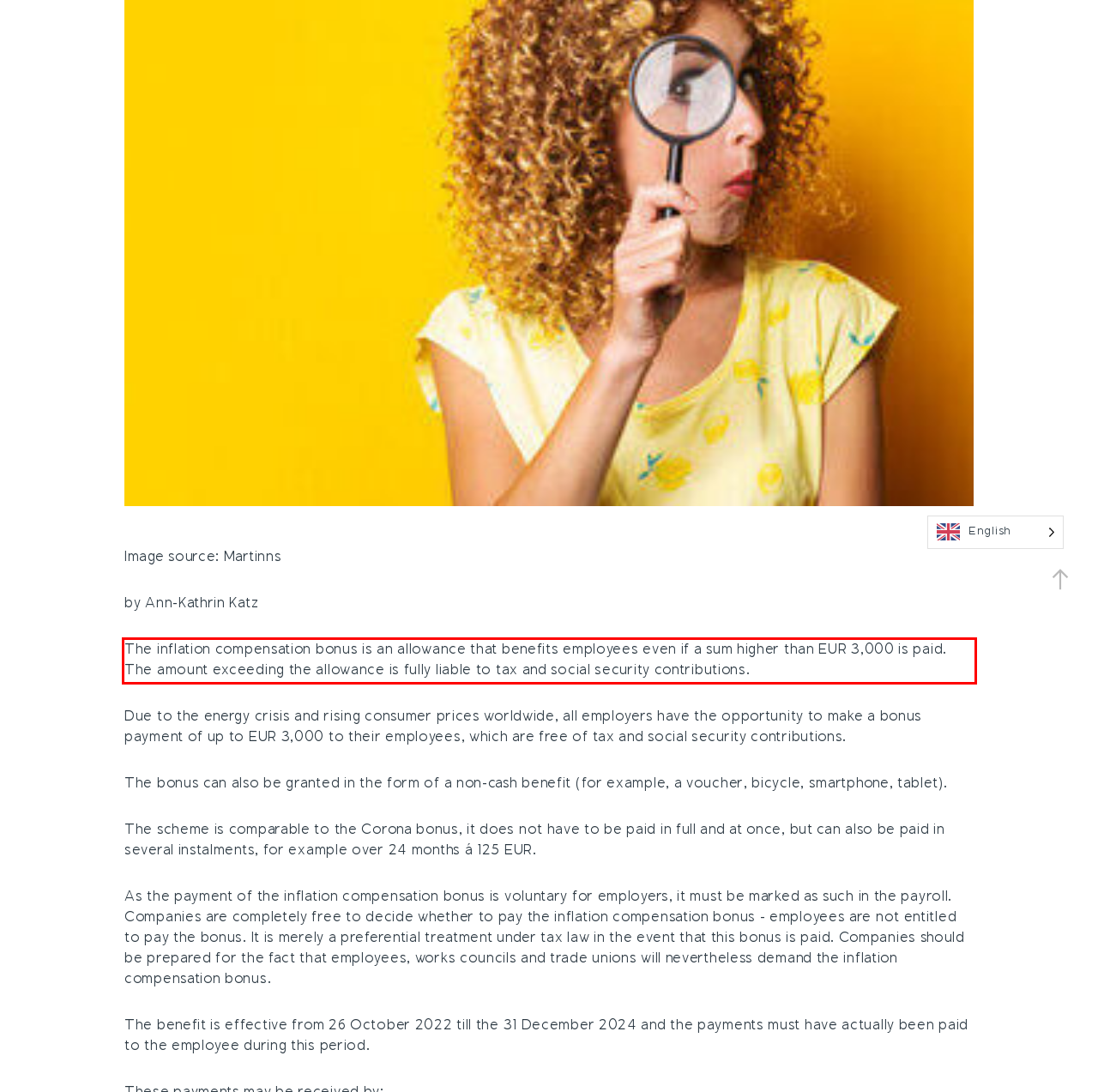From the given screenshot of a webpage, identify the red bounding box and extract the text content within it.

The inflation compensation bonus is an allowance that benefits employees even if a sum higher than EUR 3,000 is paid. The amount exceeding the allowance is fully liable to tax and social security contributions.